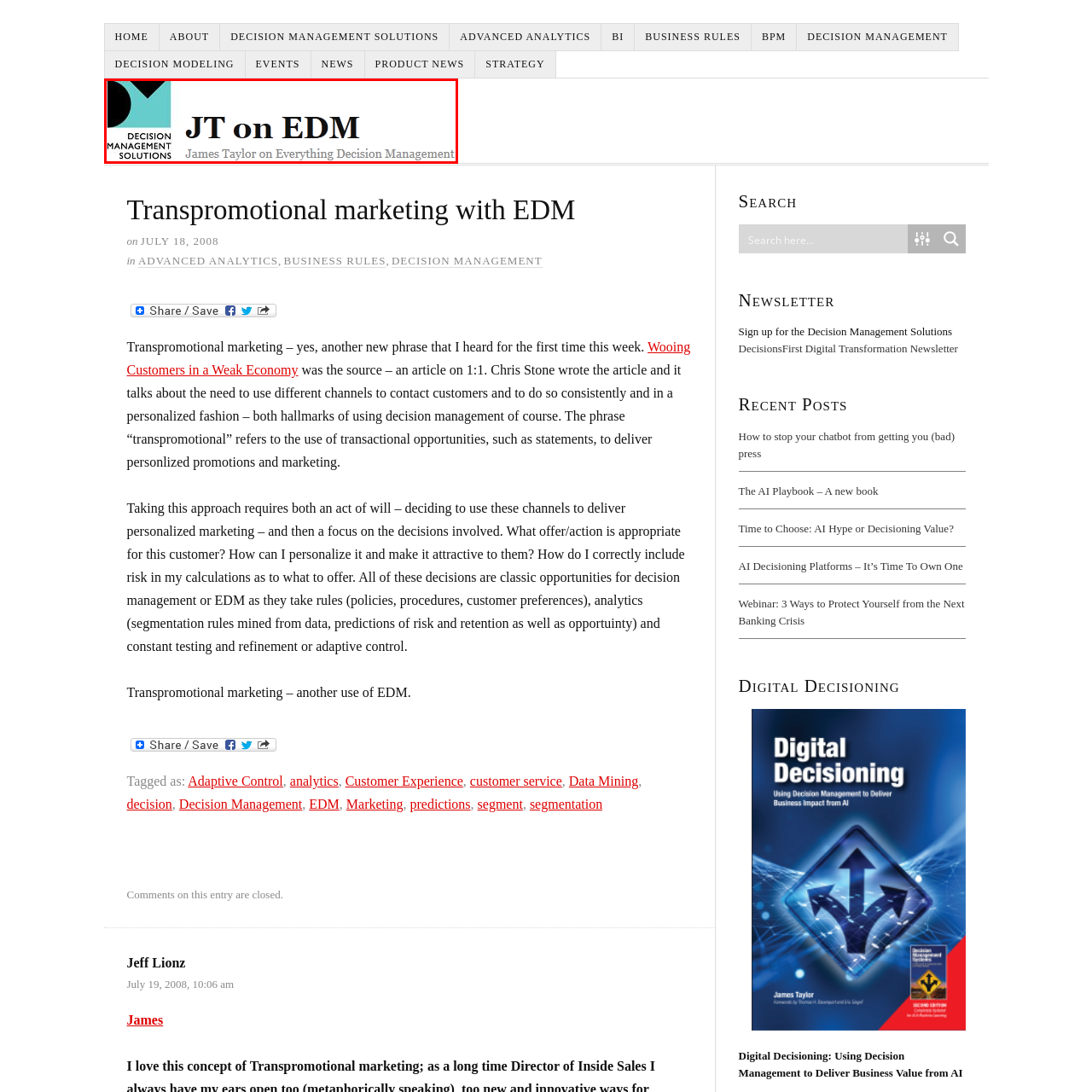Describe fully the image that is contained within the red bounding box.

The image features the logo and header for "JT on EDM," signifying a blog or section by James Taylor focused on everything related to Decision Management. The design incorporates a stylized blue and black logo with the initials "DM" prominently displayed, indicating the subject matter is aligned with Decision Management Solutions. Below the logo, the title "JT on EDM" is presented in bold lettering, suggesting a personalized approach to discussing Electronic Decision Management (EDM) practices. The description emphasizes the authoritative voice of James Taylor in this domain, inviting readers to explore insights and discussions surrounding effective decision-making strategies.